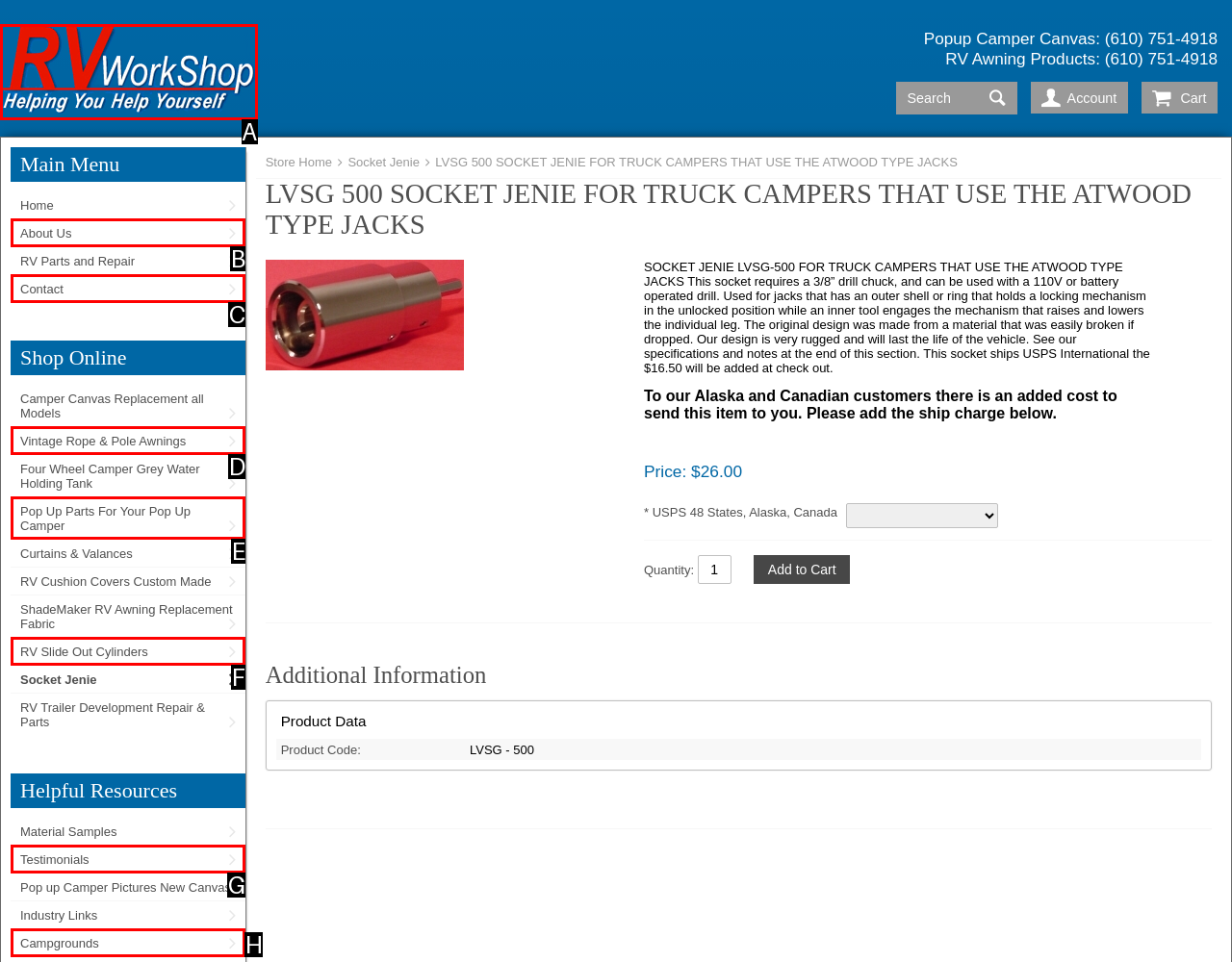Which option best describes: Contact
Respond with the letter of the appropriate choice.

C